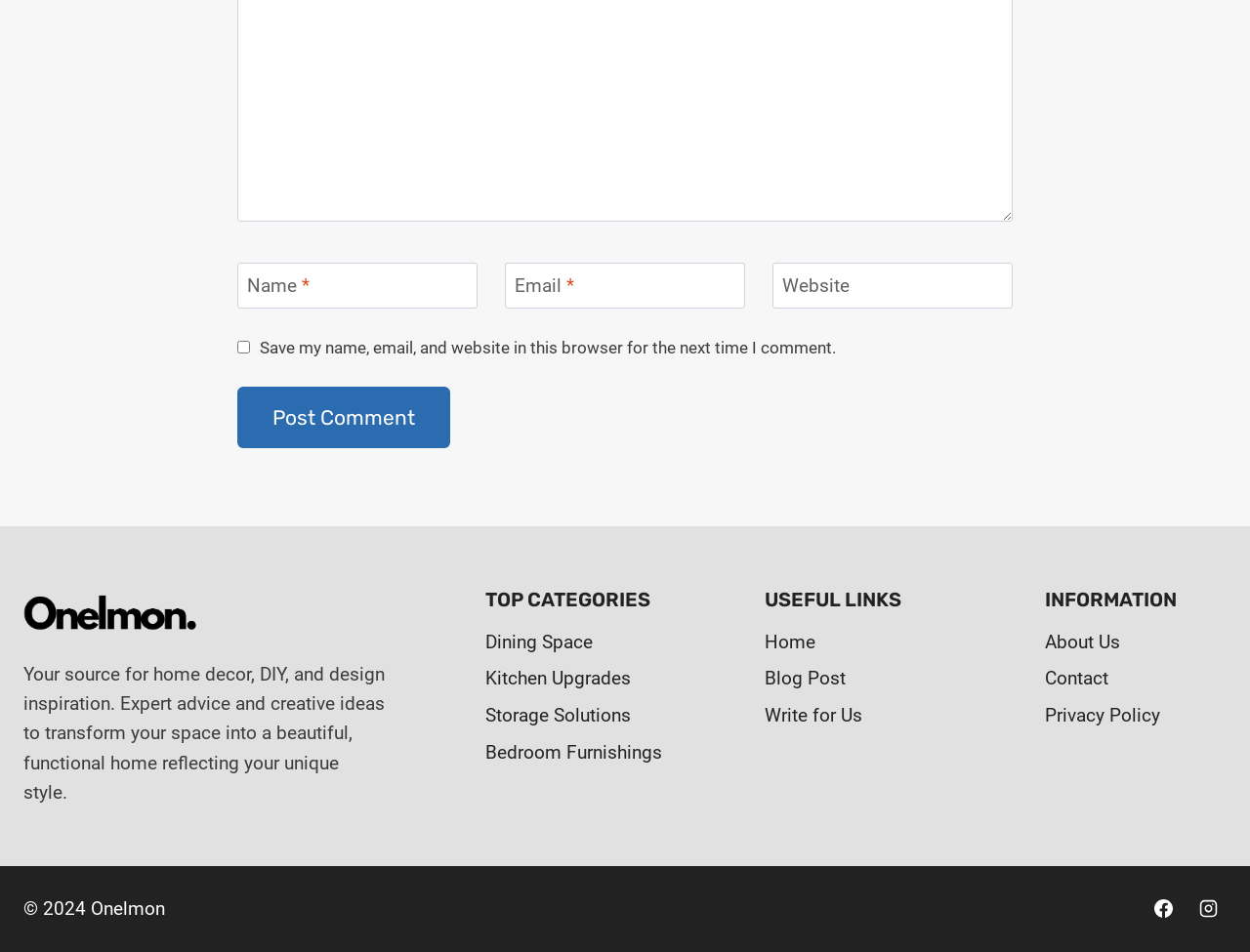Locate the UI element that matches the description parent_node: Website aria-label="Website" name="url" placeholder="https://www.example.com" in the webpage screenshot. Return the bounding box coordinates in the format (top-left x, top-left y, bottom-right x, bottom-right y), with values ranging from 0 to 1.

[0.618, 0.276, 0.81, 0.324]